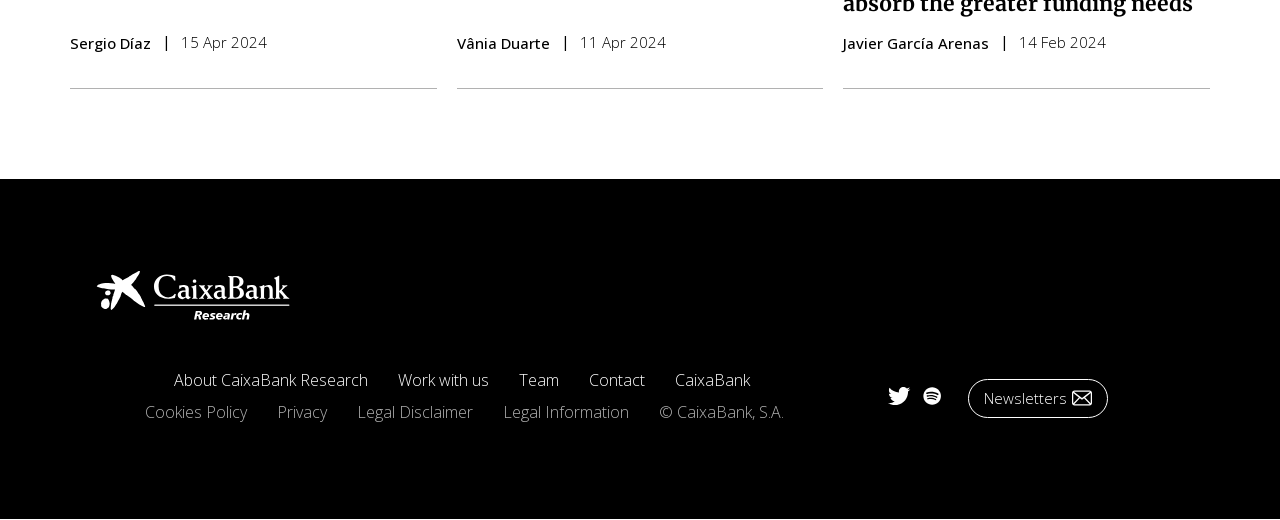Refer to the screenshot and give an in-depth answer to this question: What is the date mentioned second on the webpage?

The second date mentioned on the webpage is '11 Apr 2024', which is present as a static text element.